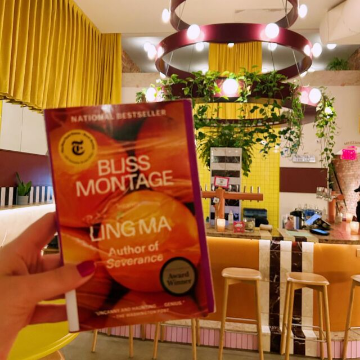Provide a one-word or short-phrase answer to the question:
What is the atmosphere of the café?

Inviting